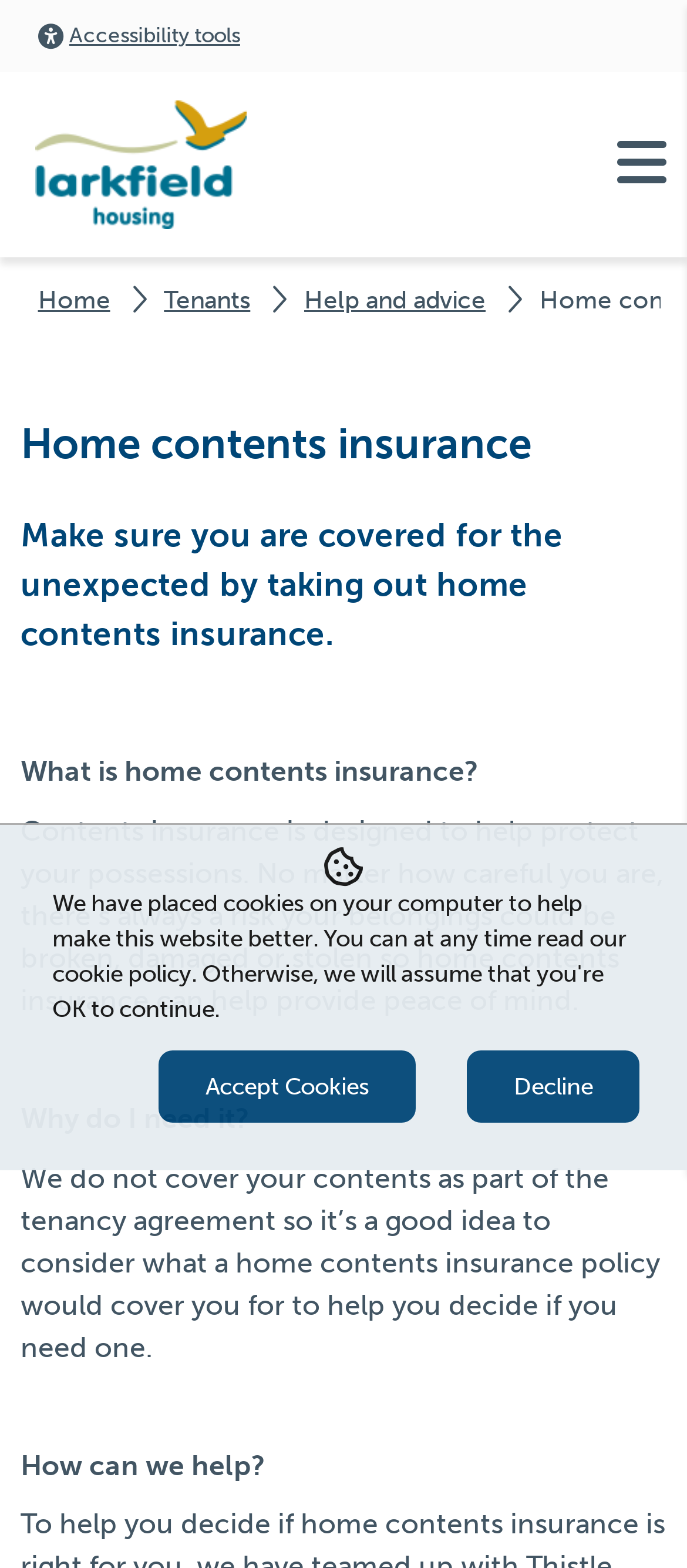How many main navigation links are there?
Look at the image and answer the question using a single word or phrase.

3